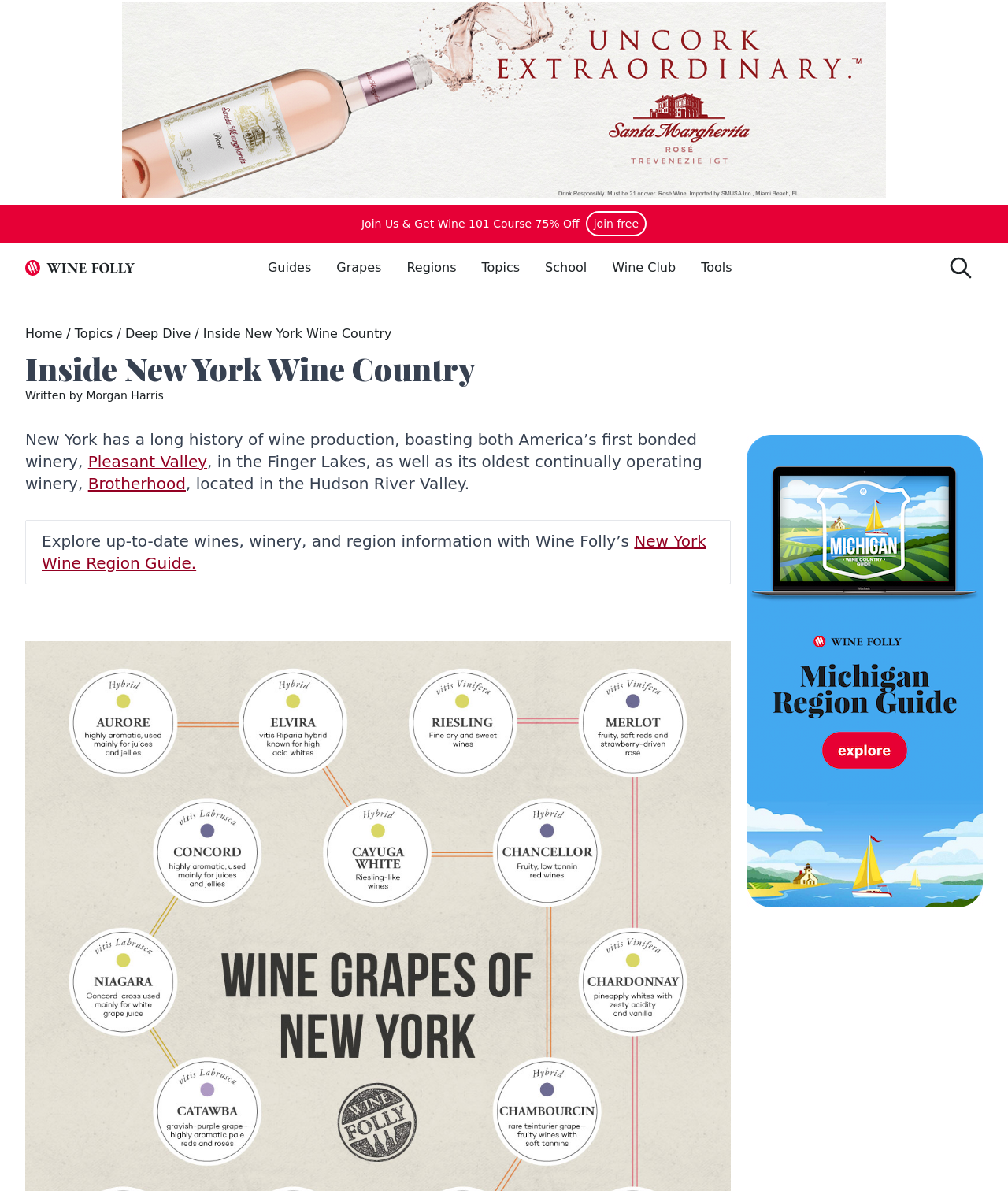Utilize the information from the image to answer the question in detail:
Who wrote the article 'Inside New York Wine Country'?

The author's name can be found below the main heading 'Inside New York Wine Country' where it says 'Written by Morgan Harris'.